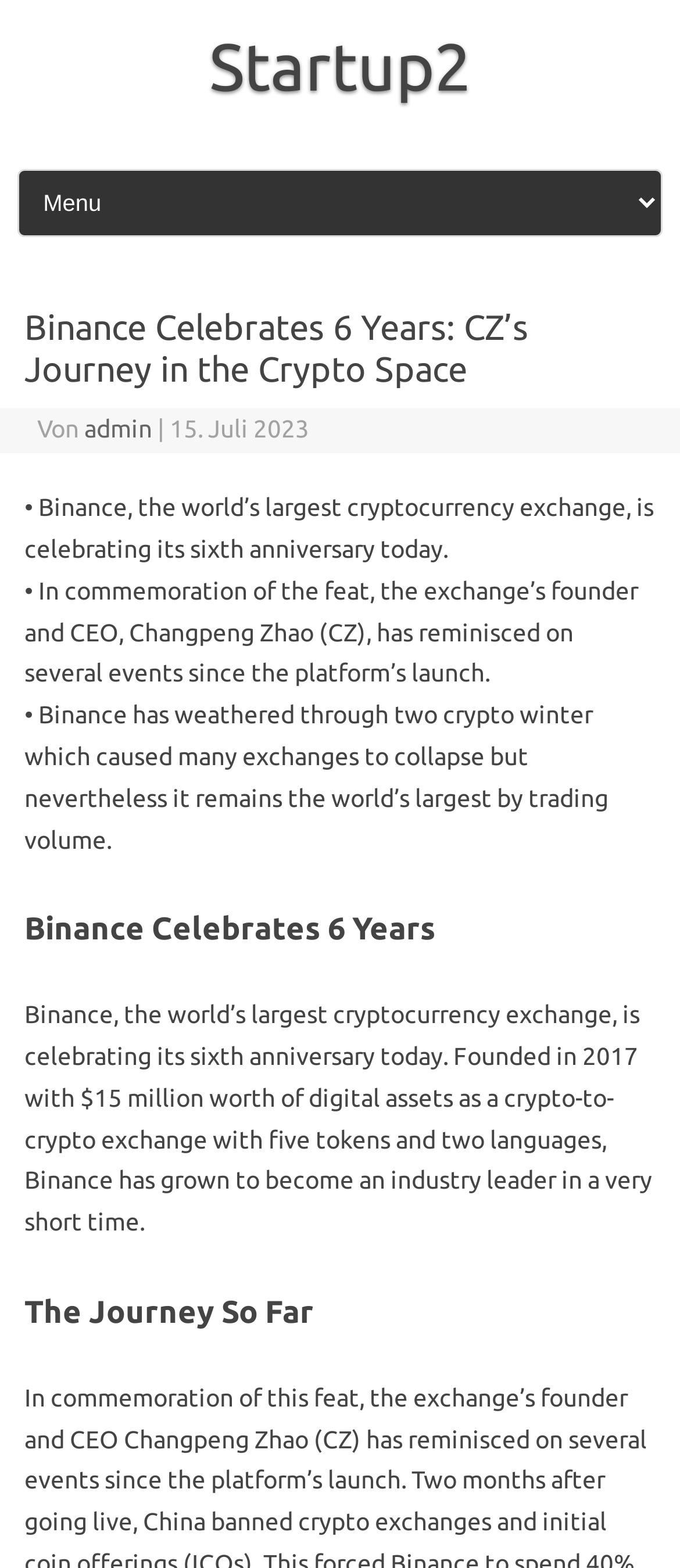Summarize the webpage comprehensively, mentioning all visible components.

The webpage is about Binance, the world's largest cryptocurrency exchange, celebrating its 6th anniversary. At the top, there is a link to "Startup2" positioned near the center of the page. Below it, there is a combobox with a header that contains the title "Binance Celebrates 6 Years: CZ’s Journey in the Crypto Space". 

On the top-left side, there is a heading with the same title as the webpage. Below it, there is a section with the author's name "admin" and the date "15. Juli 2023". 

The main content of the webpage is divided into three sections. The first section consists of three paragraphs of text, each describing a milestone in Binance's journey. The second section has a heading "Binance Celebrates 6 Years" and a paragraph of text that describes the growth of Binance from its founding in 2017. 

The third section has a heading "The Journey So Far" but does not contain any text in the provided accessibility tree. Overall, the webpage has a total of 3 headings, 1 link, 1 combobox, and 7 blocks of static text.